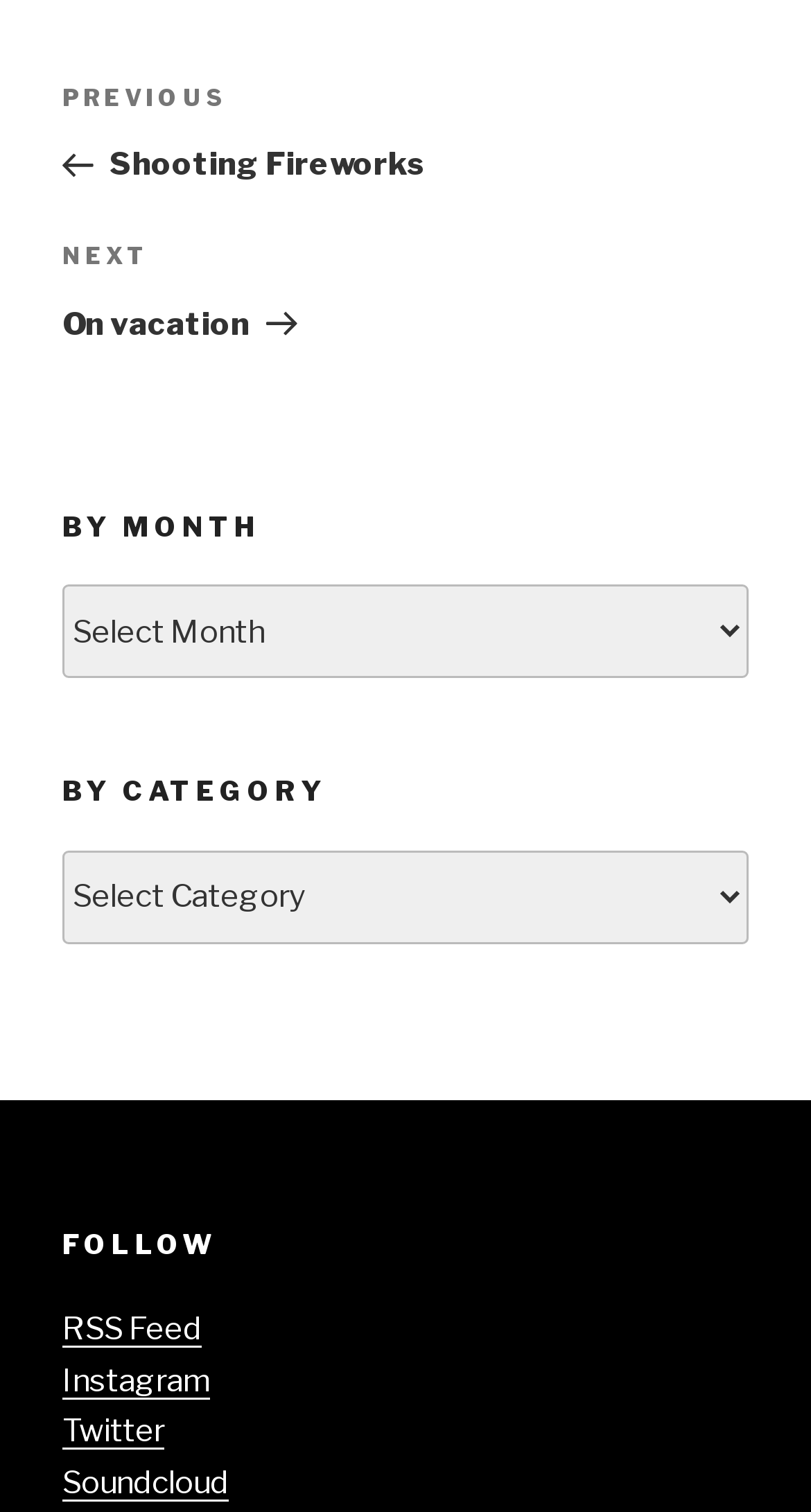Provide the bounding box coordinates of the HTML element described by the text: "Next PostNext On vacation". The coordinates should be in the format [left, top, right, bottom] with values between 0 and 1.

[0.077, 0.157, 0.923, 0.227]